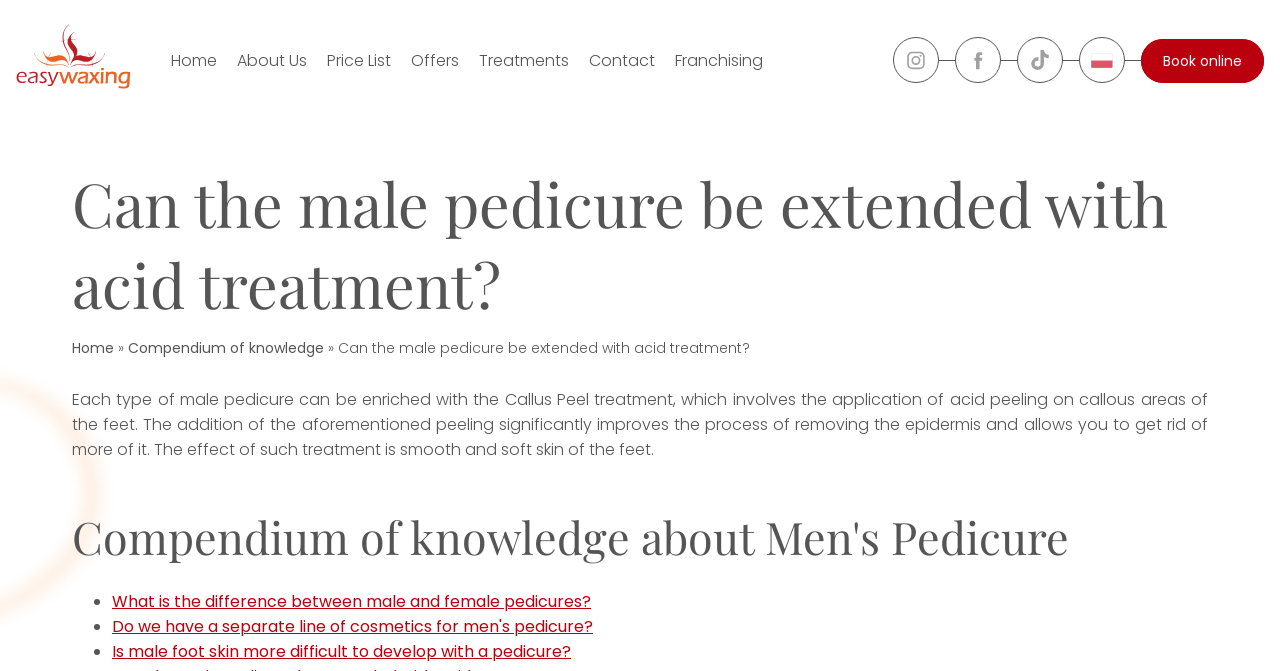Examine the screenshot and answer the question in as much detail as possible: What is the second link under 'Home'?

I looked at the links under the 'Home' category and found that the second one is 'About Us'.